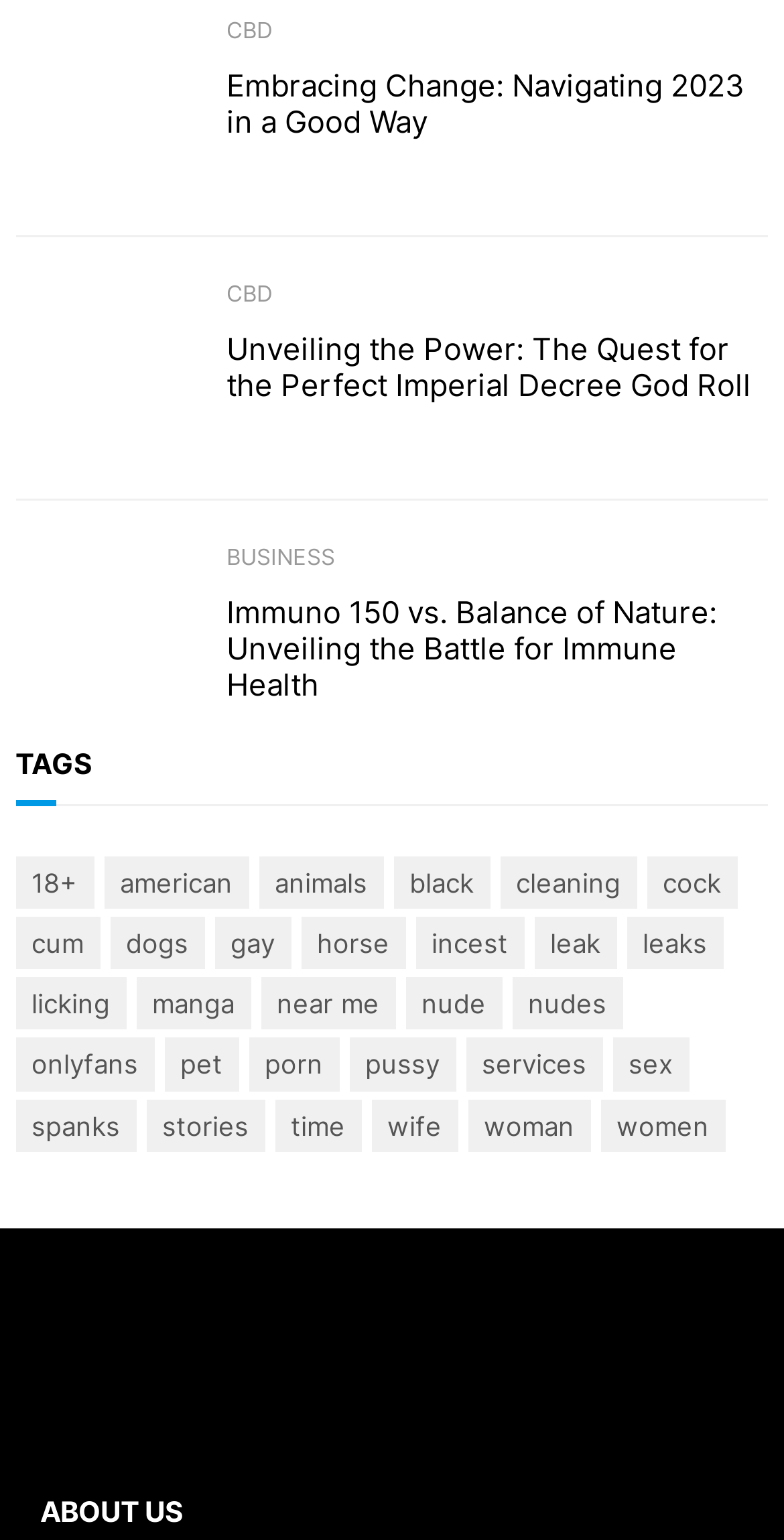Please specify the bounding box coordinates of the clickable region to carry out the following instruction: "Click the link to read about Embracing Change: Navigating 2023 in a Good Way". The coordinates should be four float numbers between 0 and 1, in the format [left, top, right, bottom].

[0.02, 0.009, 0.251, 0.126]